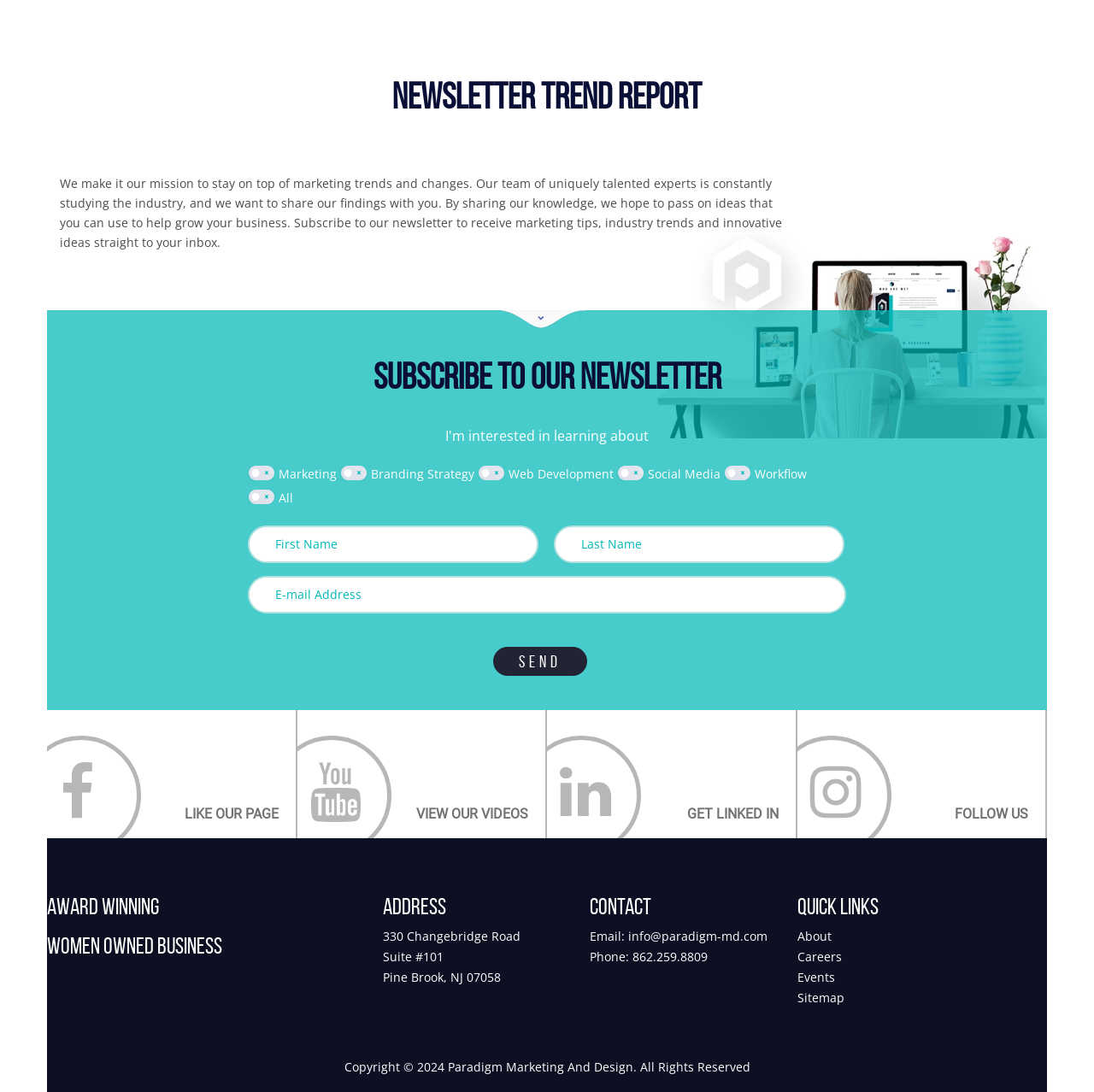Identify the bounding box of the UI element described as follows: "Events". Provide the coordinates as four float numbers in the range of 0 to 1 [left, top, right, bottom].

[0.729, 0.887, 0.763, 0.902]